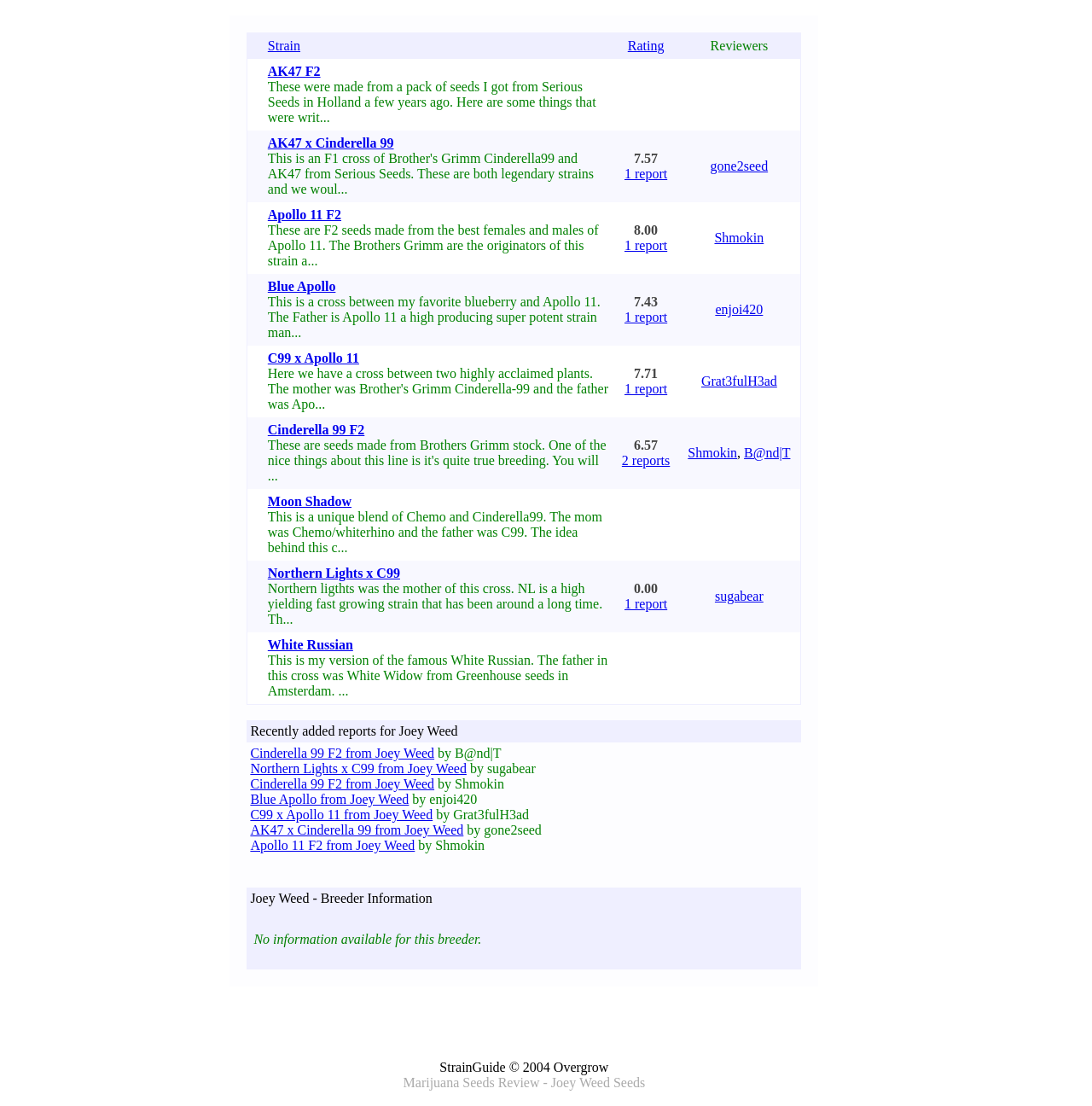Summarize the contents and layout of the webpage in detail.

The webpage appears to be a review page for marijuana seeds, specifically from Joey Weed Seeds. The page is divided into a table with multiple rows, each containing information about a specific strain of marijuana seeds.

At the top of the page, there is a header section that spans the entire width of the page. Below this, there is a large table that takes up most of the page's real estate. The table has multiple rows, each with three columns. The first column contains the strain name, the second column contains the rating and number of reviews, and the third column contains the reviewer's name.

There are a total of 7 rows in the table, each representing a different strain of marijuana seeds. The strains listed include AK47 F2, AK47 x Cinderella 99, Apollo 11 F2, Shmokin Blue Apollo, C99 x Apollo 11, Cinderella 99 F2, and Moon Shadow. Each row contains a brief description of the strain, its rating out of 10, and the number of reviews it has received.

The descriptions of the strains provide information about their parentage, growth characteristics, and potency. The ratings range from 6.57 to 8.00, and the number of reviews ranges from 1 to 2.

The reviewers' names are listed in the third column, and they include gone2seed, Shmokin, enjoi420, Grat3fulH3ad, and B@nd|T.